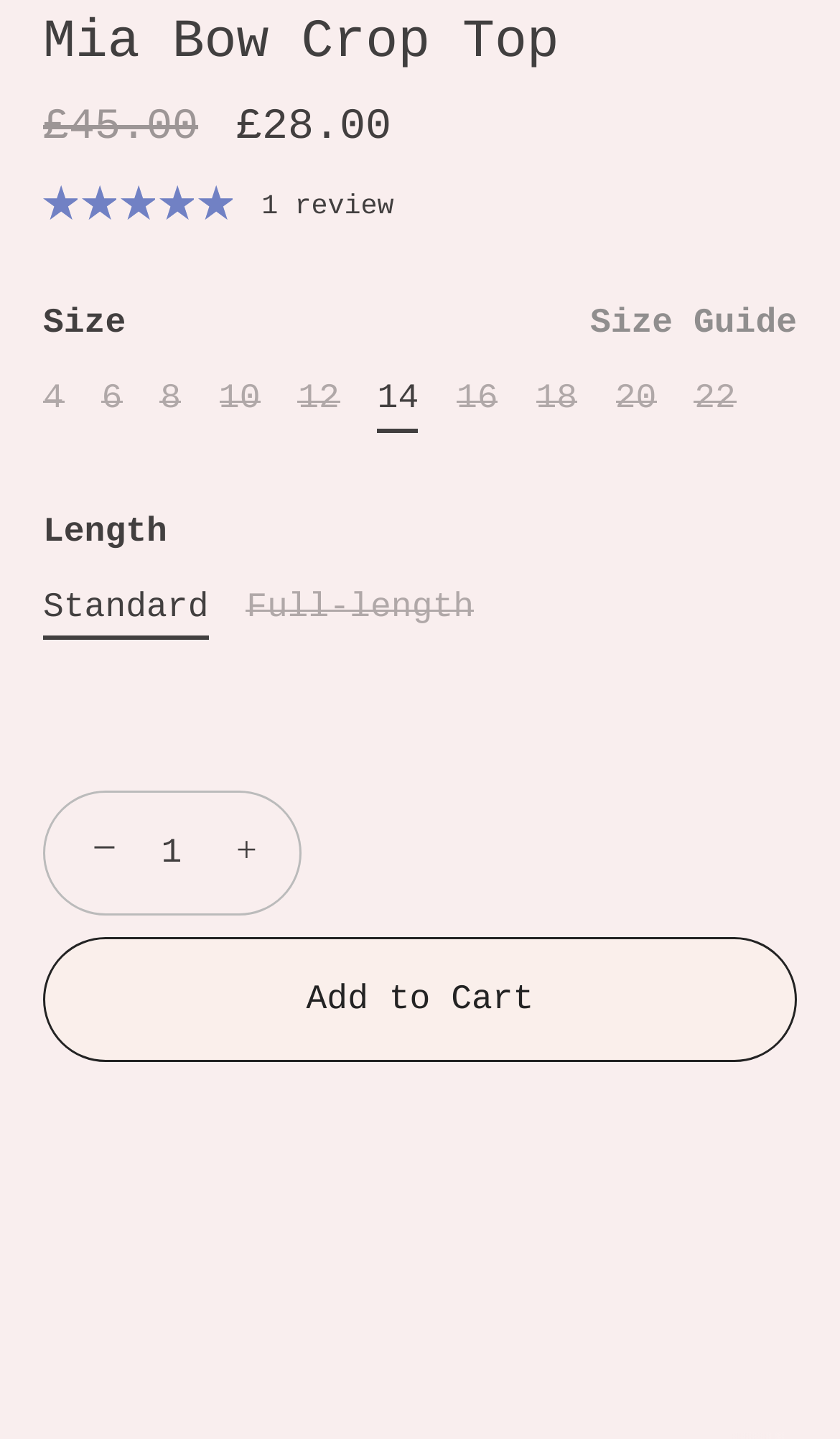Refer to the image and answer the question with as much detail as possible: What is the original price of the Mia Bow Crop Top?

The original price of the Mia Bow Crop Top can be found by looking at the StaticText element with the text '£45.00' which is located at the top of the webpage, next to the product name.